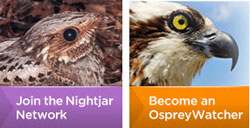Look at the image and give a detailed response to the following question: What is the overall goal of the image?

The image features two birds, a Nightjar and an Osprey, and the accompanying text emphasizes the importance of community involvement in protecting these species. The vibrant colors and engaging imagery aim to inspire action and awareness in wildlife conservation initiatives, indicating that the overall goal of the image is to promote wildlife conservation.